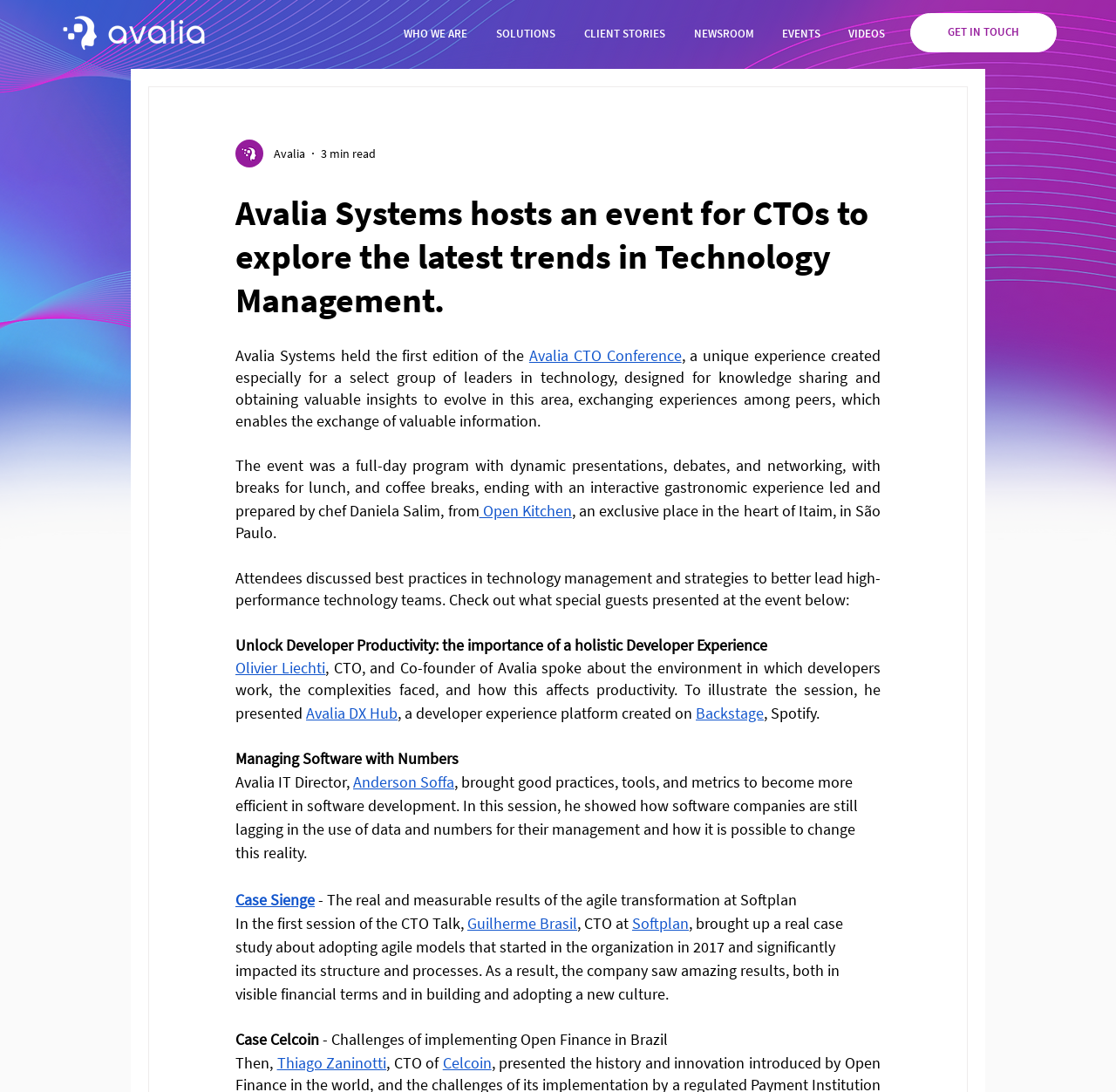Give an extensive and precise description of the webpage.

The webpage appears to be an article about an event hosted by Avalia Systems, a technology management company, where a select group of CTOs and technology leaders gathered to discuss best practices in technology management. 

At the top of the page, there is a logo of Avalia Systems, a white logo on a dark background, positioned on the left side. Below the logo, there is a navigation menu with links to different sections of the website, including "WHO WE ARE", "SOLUTIONS", "CLIENT STORIES", "NEWSROOM", "EVENTS", and "VIDEOS". 

On the right side of the page, there is a call-to-action link "GET IN TOUCH" with an image of a writer and some text "Avalia" and "3 min read". 

The main content of the page is an article about the event, which is divided into several sections. The article starts with a heading that summarizes the event, followed by a brief introduction to the event. 

Below the introduction, there are several sections, each describing a presentation or session that took place during the event. These sections include the title of the presentation, the name of the speaker, and a brief summary of what was discussed. The speakers include Olivier Liechti, Anderson Soffa, Guilherme Brasil, and Thiago Zaninotti, among others. 

The article also includes links to external resources, such as the Avalia CTO Conference, Open Kitchen, Avalia DX Hub, Backstage, and Case Sienge.